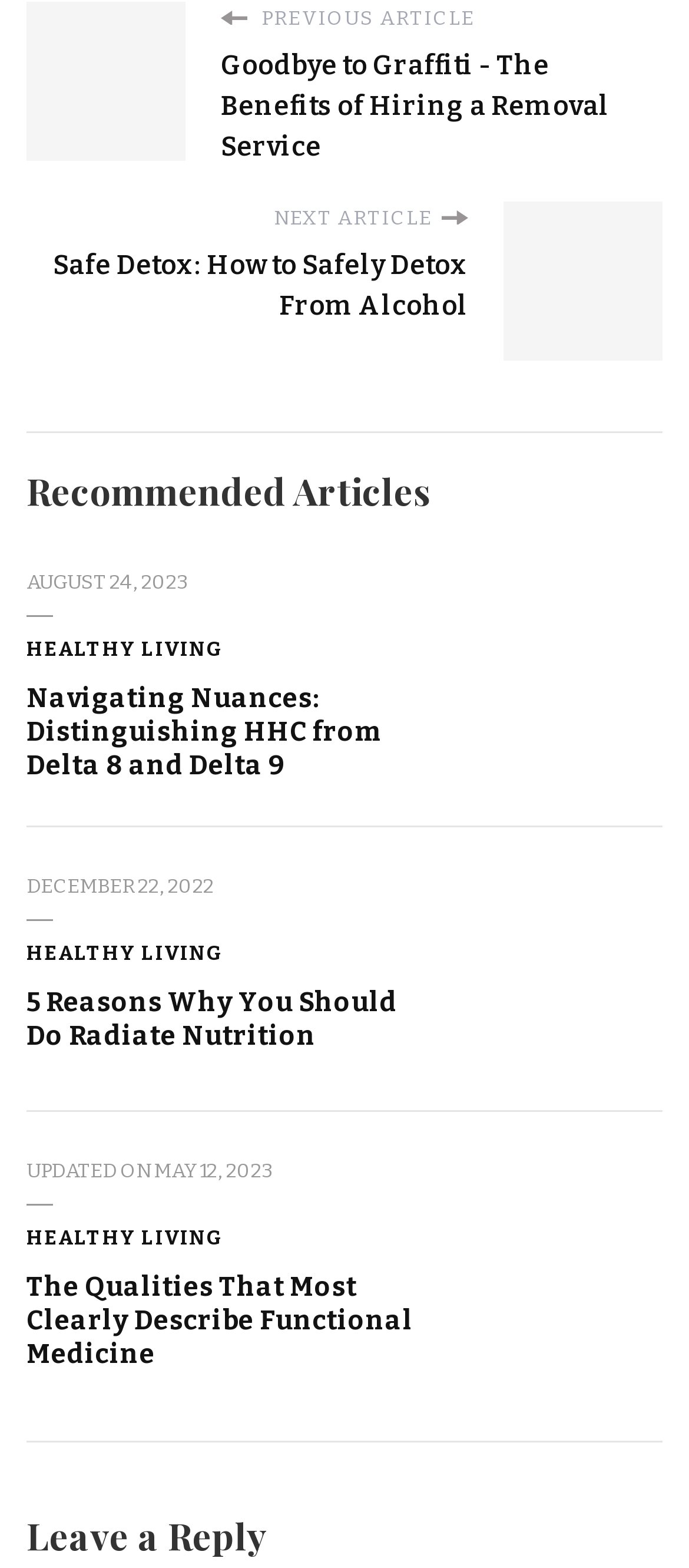Find the bounding box coordinates of the clickable element required to execute the following instruction: "Leave a reply". Provide the coordinates as four float numbers between 0 and 1, i.e., [left, top, right, bottom].

[0.038, 0.965, 0.962, 0.995]